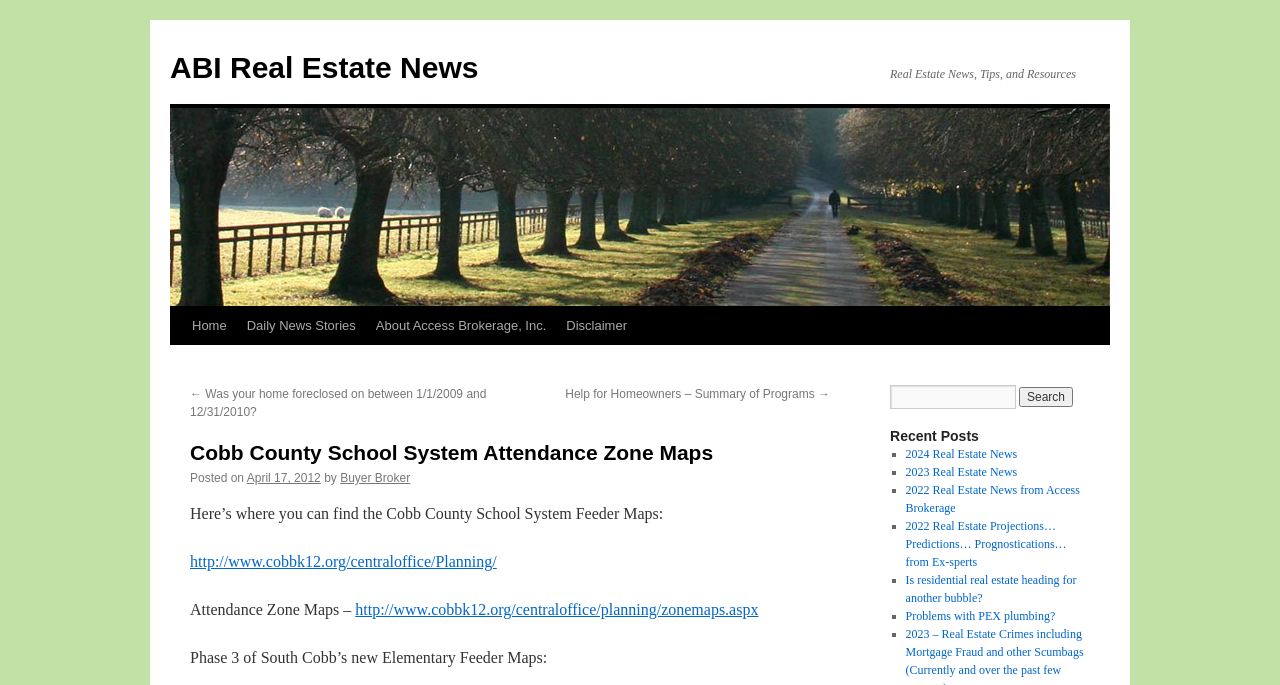Please provide the bounding box coordinates for the UI element as described: "Football violence". The coordinates must be four floats between 0 and 1, represented as [left, top, right, bottom].

None